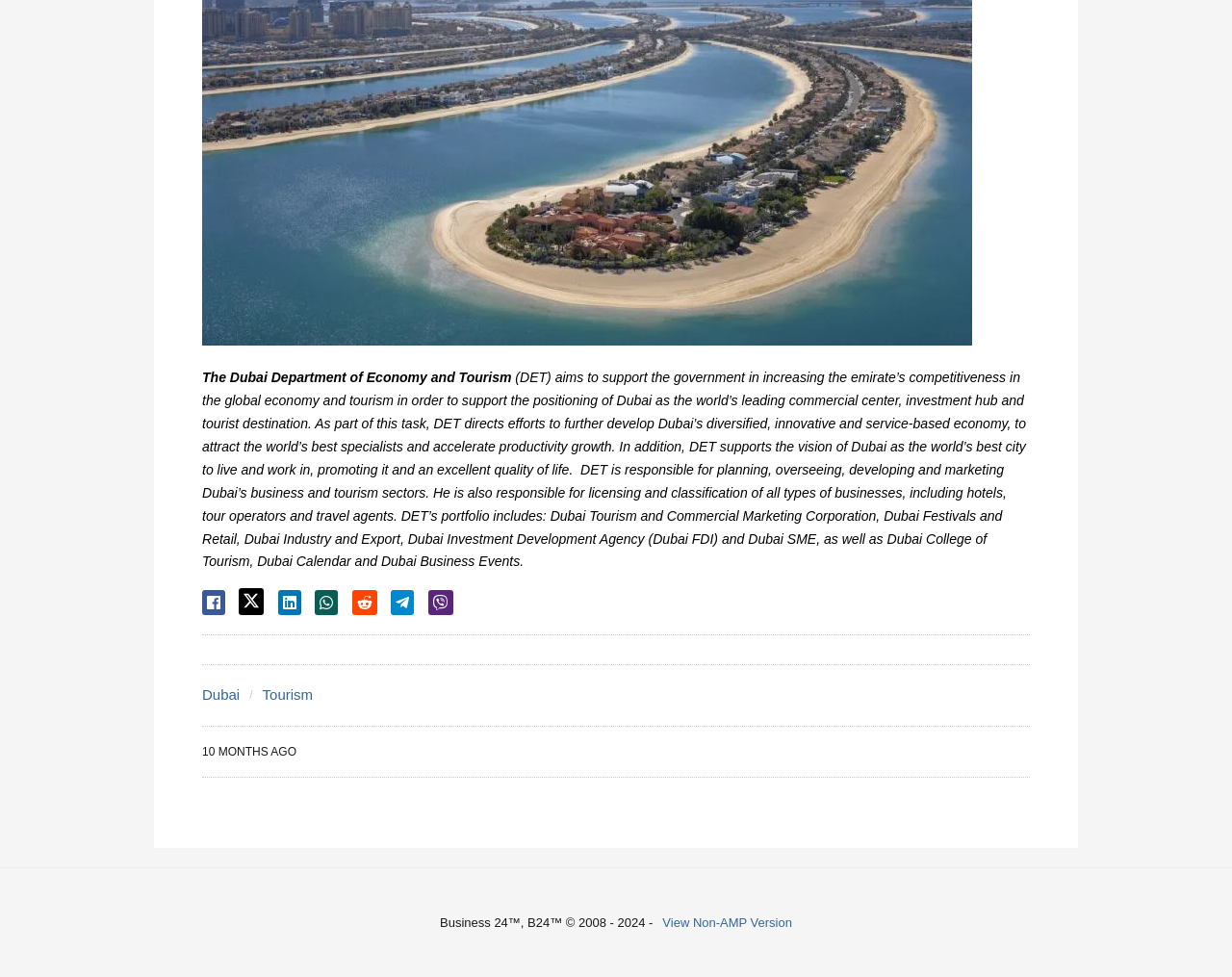What is the purpose of DET?
Provide an in-depth and detailed answer to the question.

According to the second StaticText element, DET aims to support the government in increasing the emirate's competitiveness in the global economy and tourism, in order to support the positioning of Dubai as the world's leading commercial center, investment hub, and tourist destination.